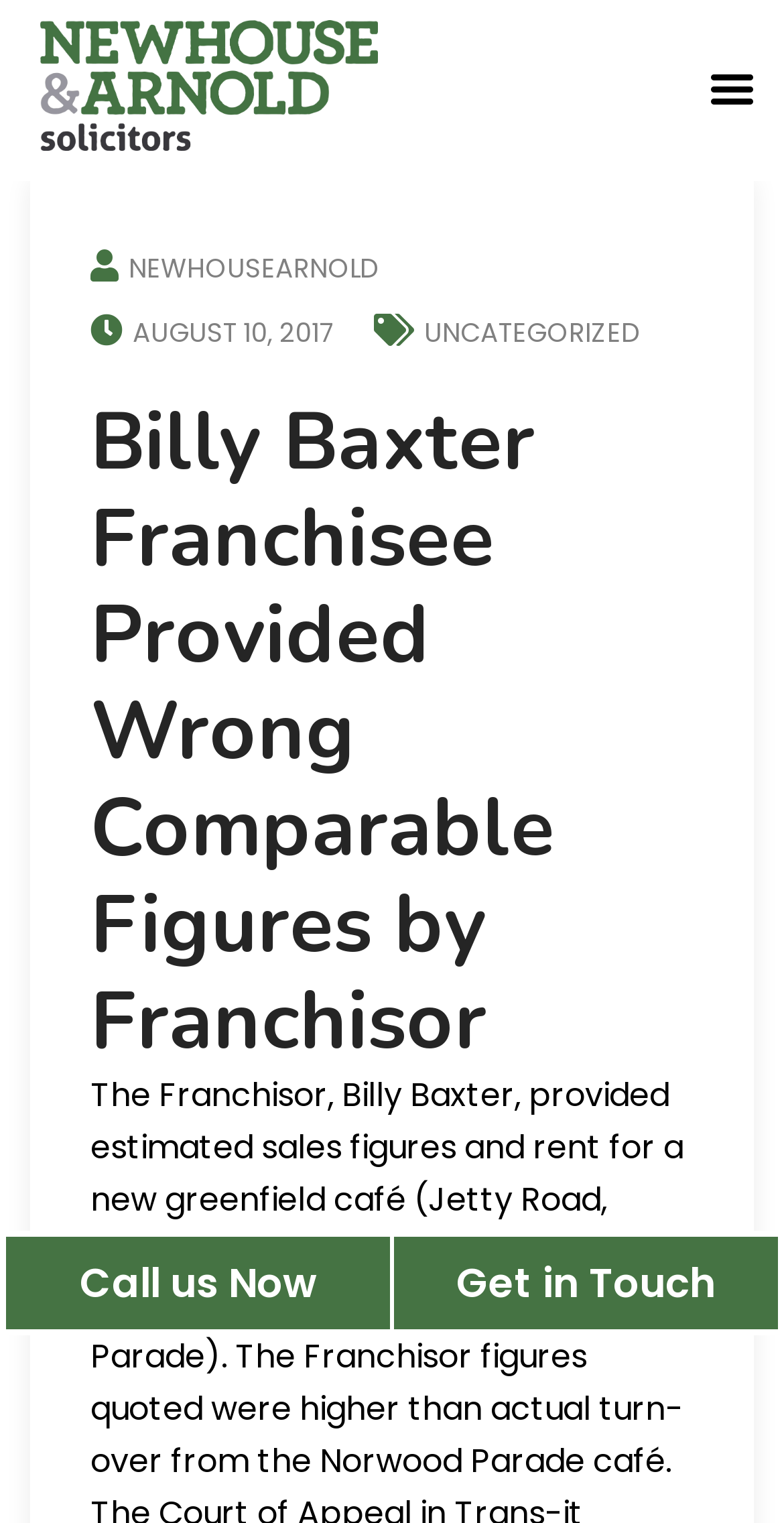Using details from the image, please answer the following question comprehensively:
Is there a logo at the top of the webpage?

I found an image element at the top of the webpage, which is located inside a link element with the text 'Logo Header Menu'. This image is likely the logo of the company.